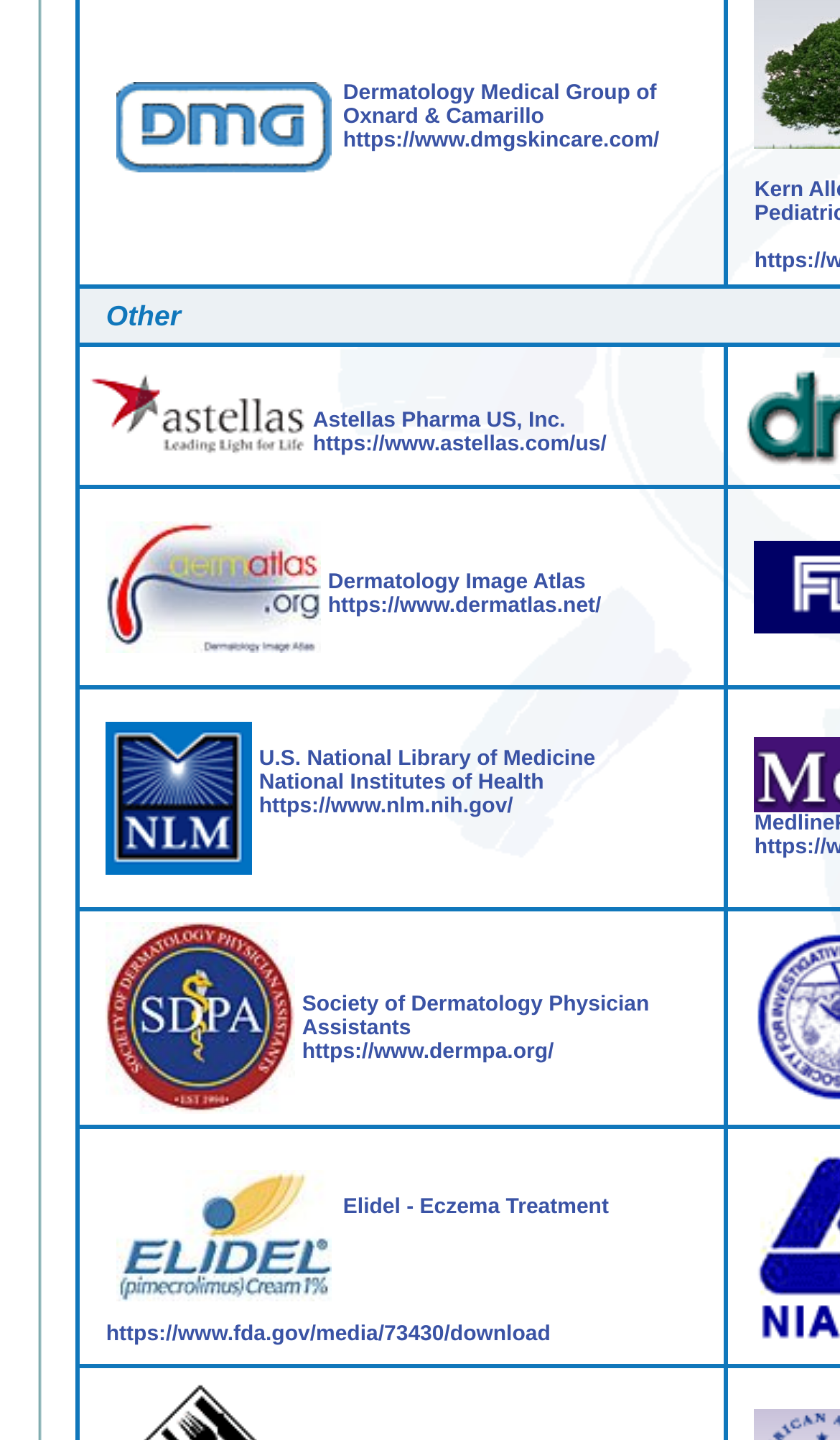Based on the element description Elidel - Eczema Treatment https://www.fda.gov/media/73430/download, identify the bounding box coordinates for the UI element. The coordinates should be in the format (top-left x, top-left y, bottom-right x, bottom-right y) and within the 0 to 1 range.

[0.126, 0.797, 0.725, 0.934]